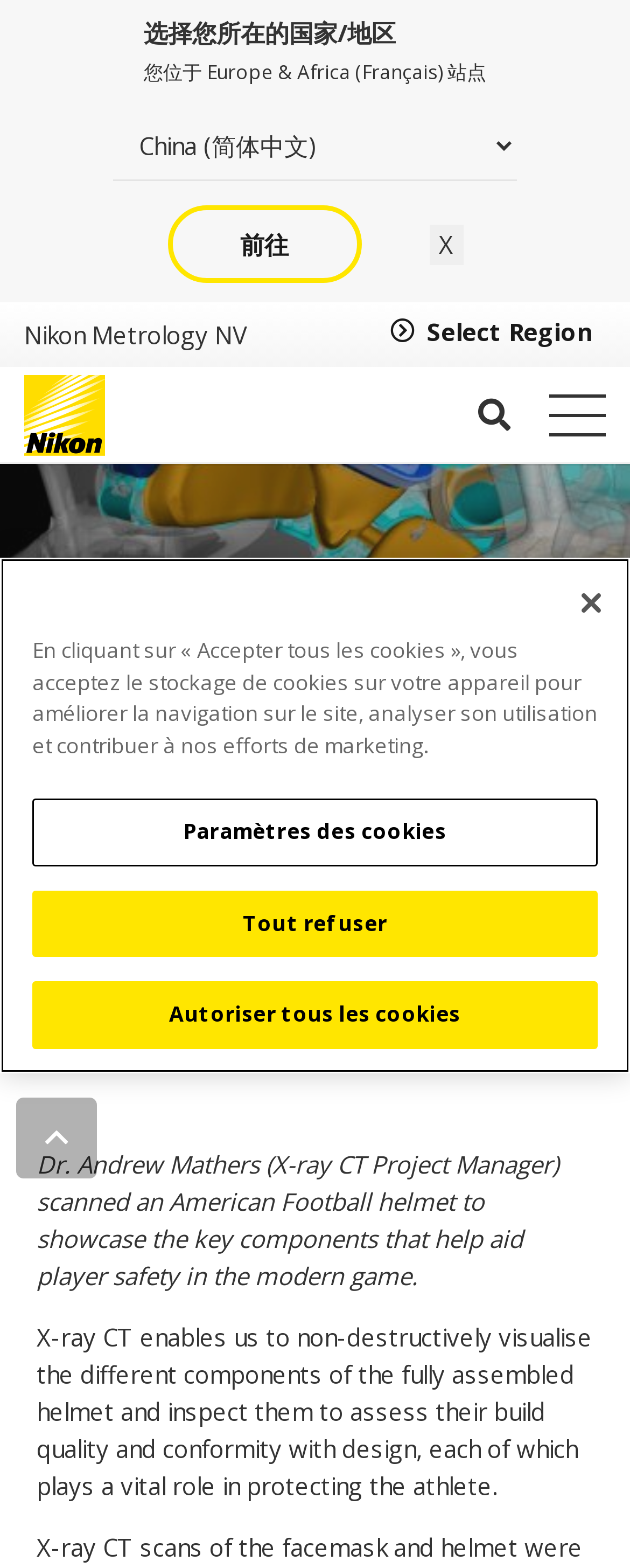What is the name of the company?
Kindly offer a comprehensive and detailed response to the question.

I found the answer by looking at the static text element 'Nikon Metrology NV' located at the top of the webpage, which is likely to be the company name.